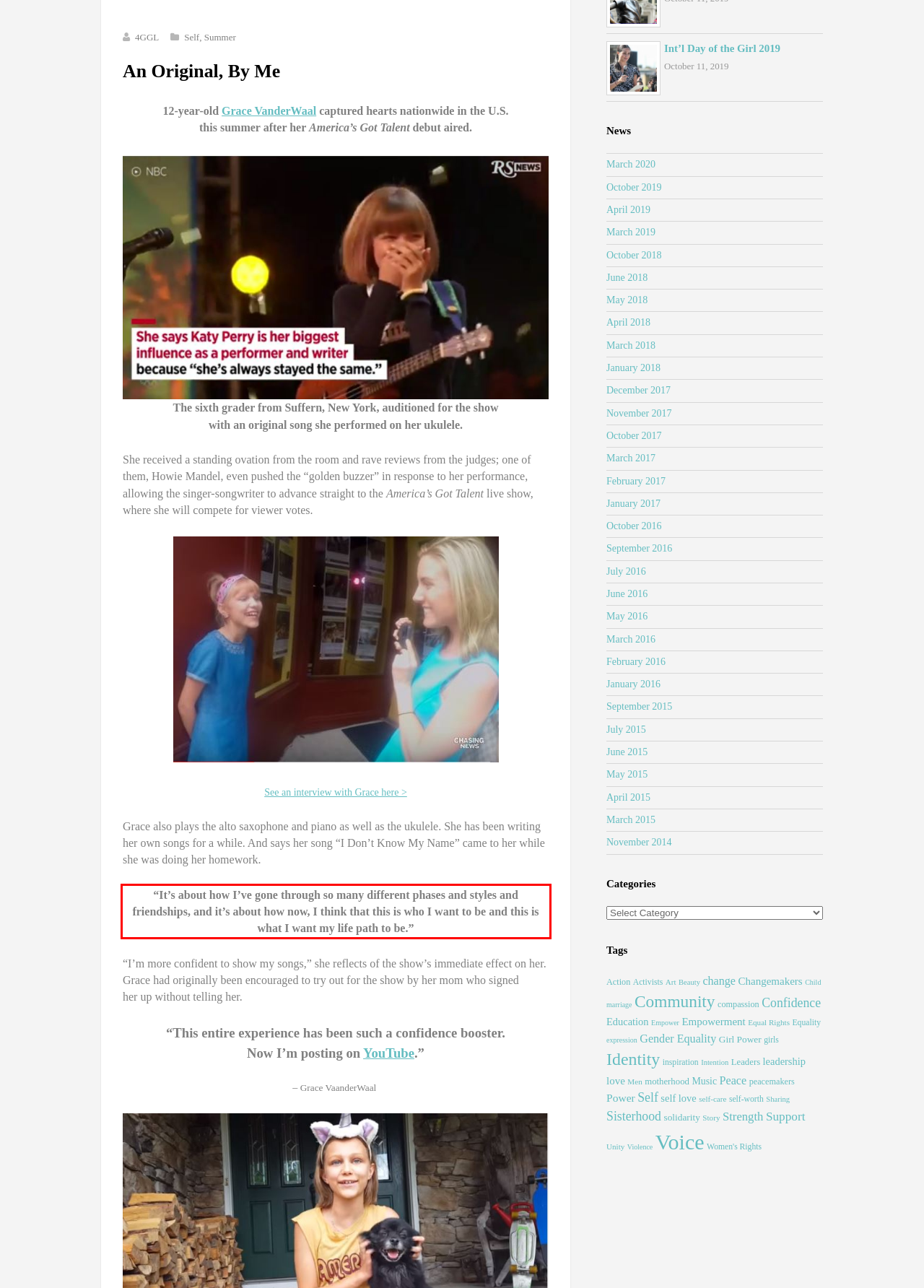You are presented with a webpage screenshot featuring a red bounding box. Perform OCR on the text inside the red bounding box and extract the content.

“It’s about how I’ve gone through so many different phases and styles and friendships, and it’s about how now, I think that this is who I want to be and this is what I want my life path to be.”